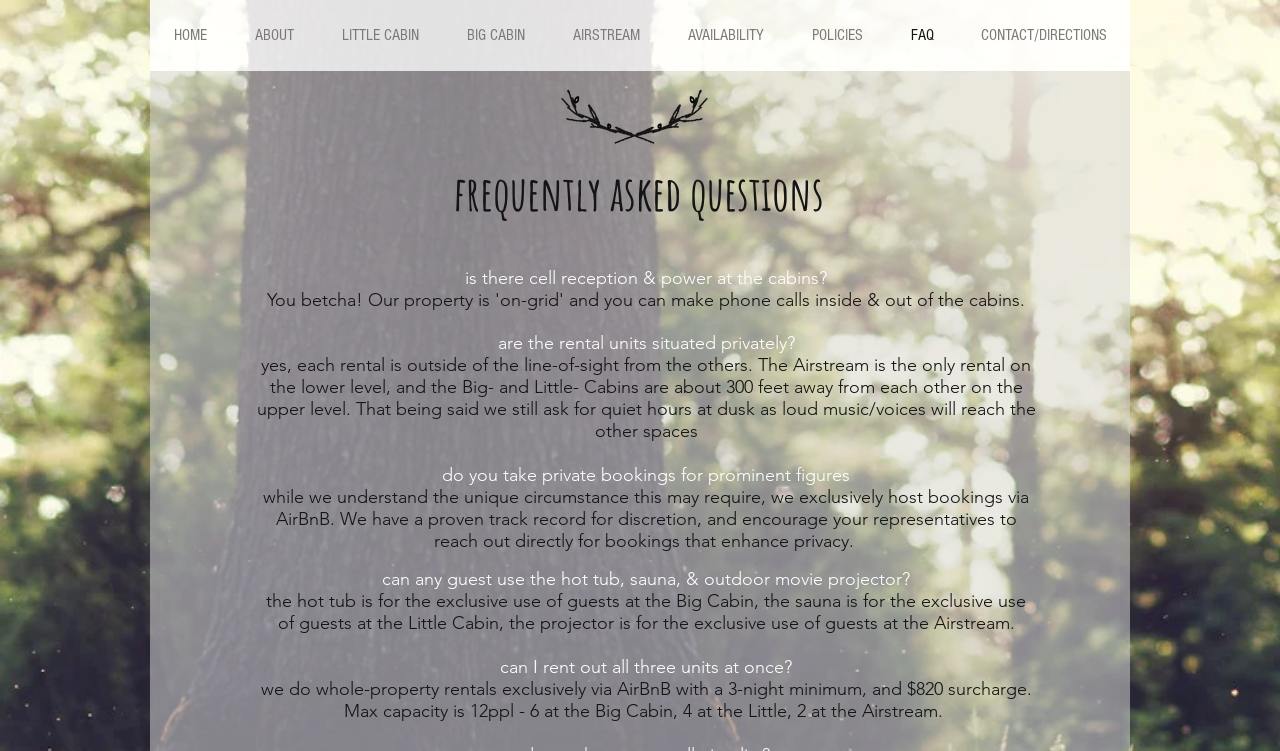Can I rent out all three units at once?
Relying on the image, give a concise answer in one word or a brief phrase.

Yes